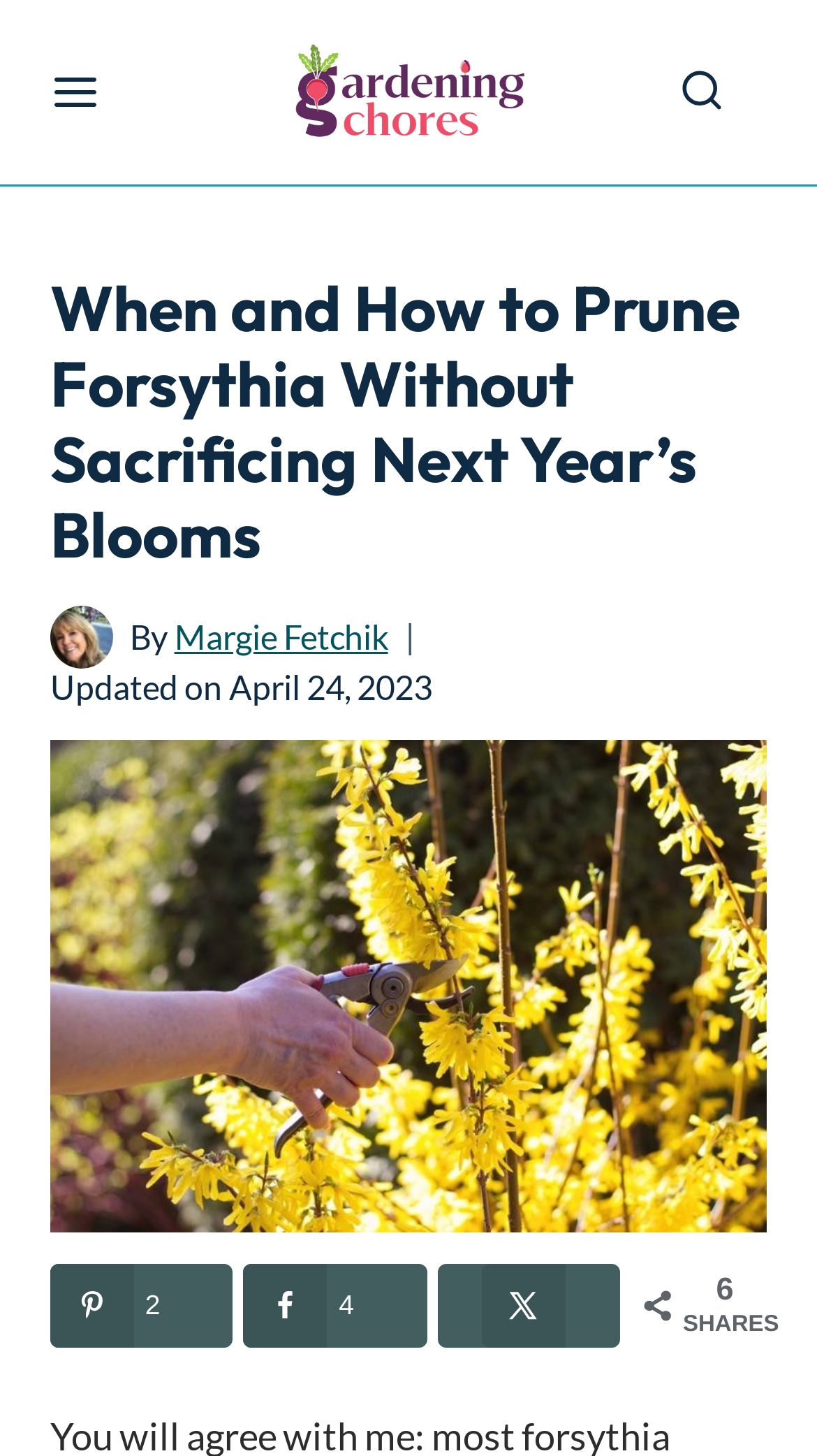Using the image as a reference, answer the following question in as much detail as possible:
What is the logo of the website?

I found the logo by looking at the link element with the text 'Gardening Chores Brand Logo' which is located at the top of the page.